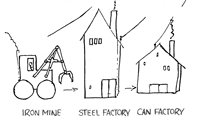Give a detailed account of what is happening in the image.

The image illustrates a simplified diagram representing the industrial process involving the extraction and processing of materials. From left to right, it features an "Iron Mine," depicted with a mining vehicle, symbolizing the initial stage of resource extraction. Next is the "Steel Factory," portrayed as a building, indicating the conversion of iron ore into steel. Finally, on the right, the "Can Factory" is shown, which highlights the production of canned goods, a common application of steel. This visual representation emphasizes the interconnectedness of these industrial stages and their roles in manufacturing and resource utilization.